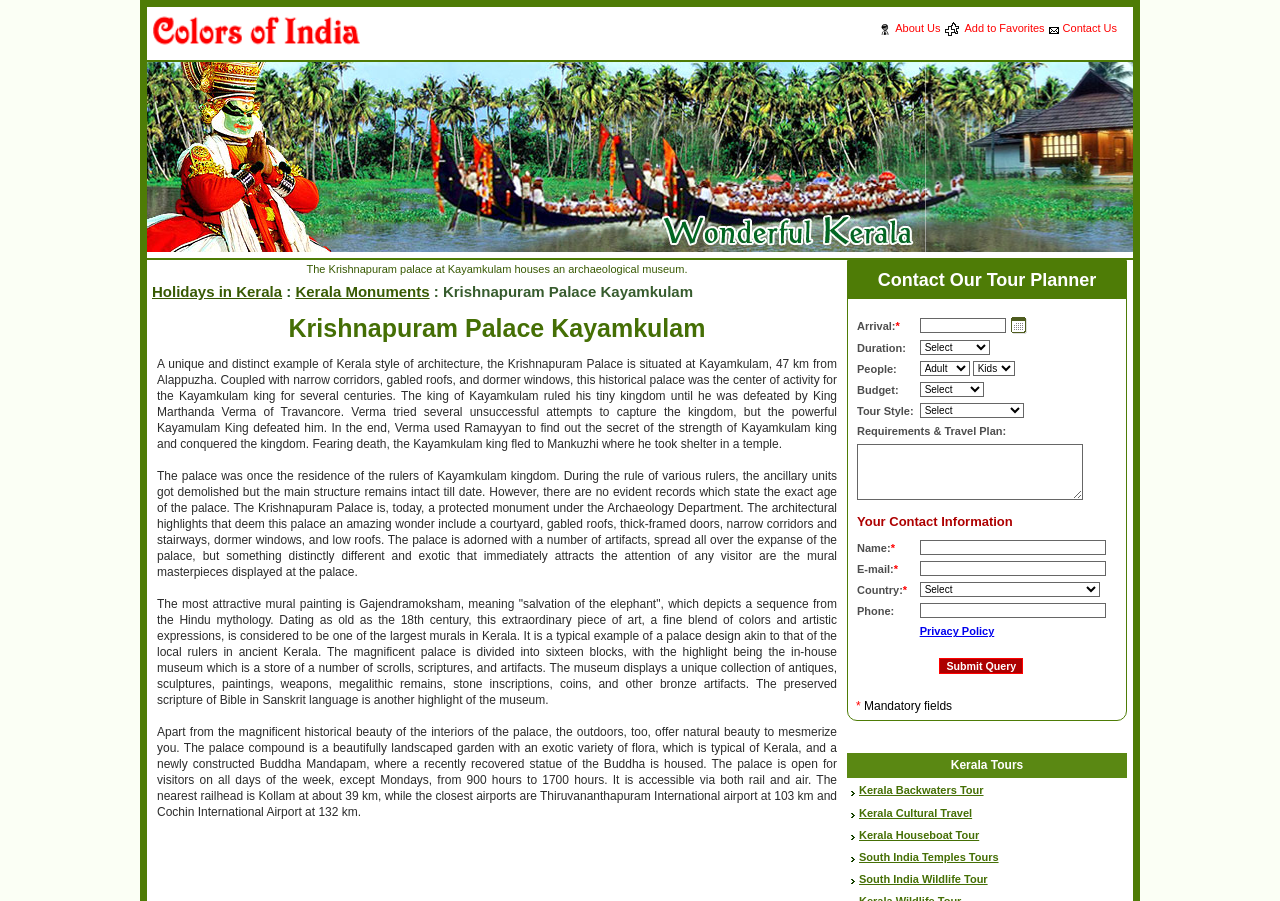Based on the element description name="arrivalDt", identify the bounding box coordinates for the UI element. The coordinates should be in the format (top-left x, top-left y, bottom-right x, bottom-right y) and within the 0 to 1 range.

[0.718, 0.353, 0.786, 0.369]